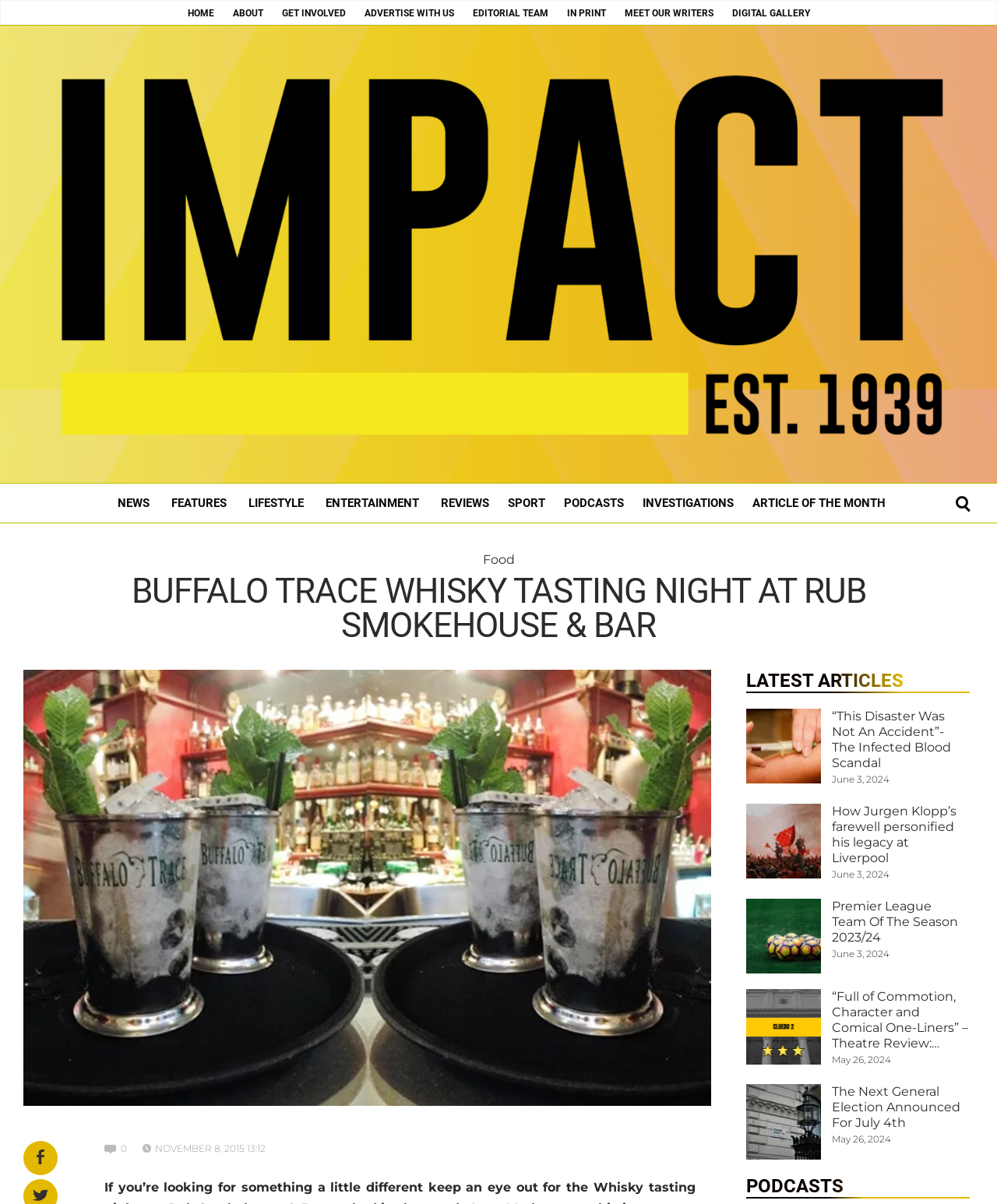Provide your answer to the question using just one word or phrase: What is the name of the magazine?

Impact Magazine